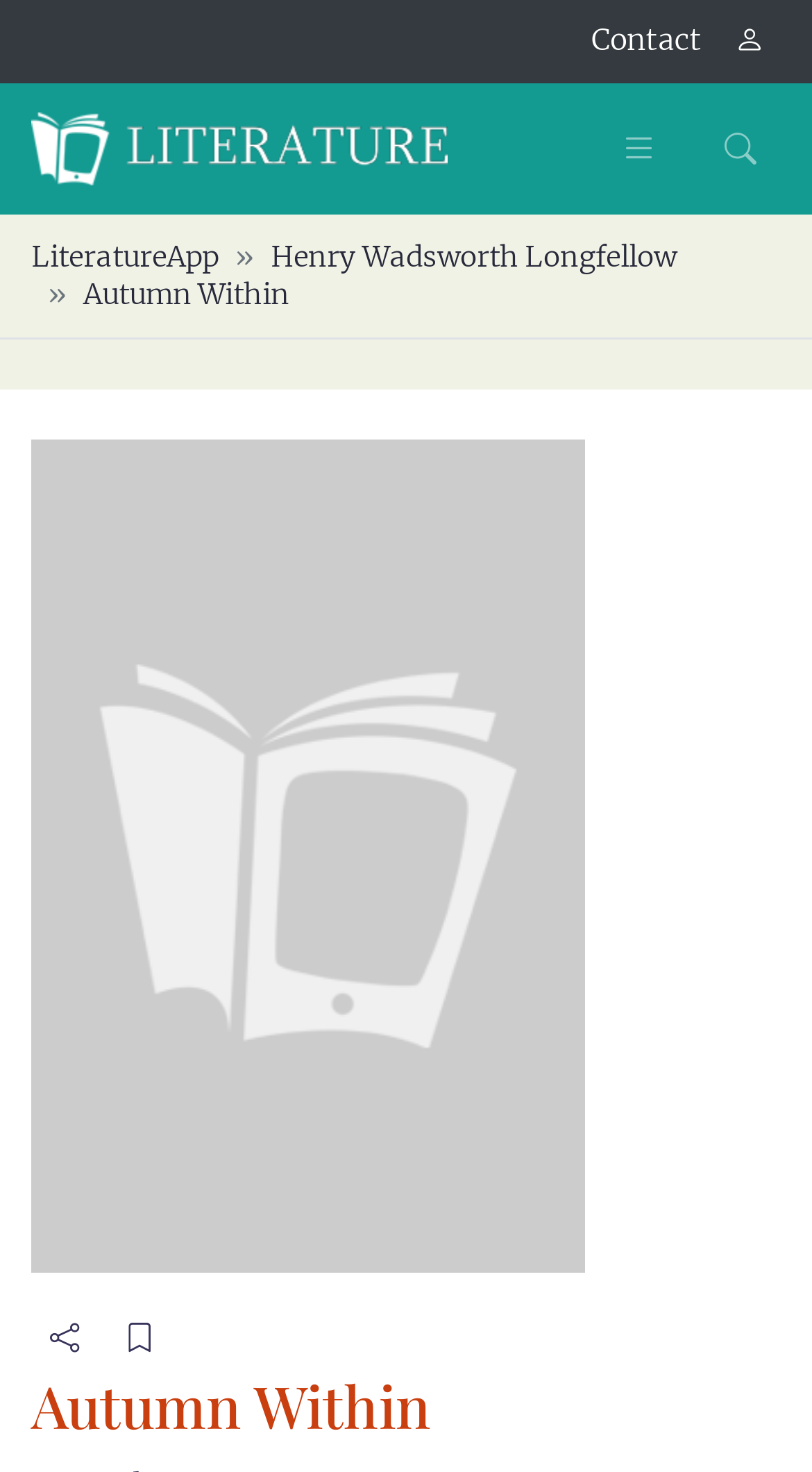What is the name of the poem on this webpage?
Relying on the image, give a concise answer in one word or a brief phrase.

Autumn Within